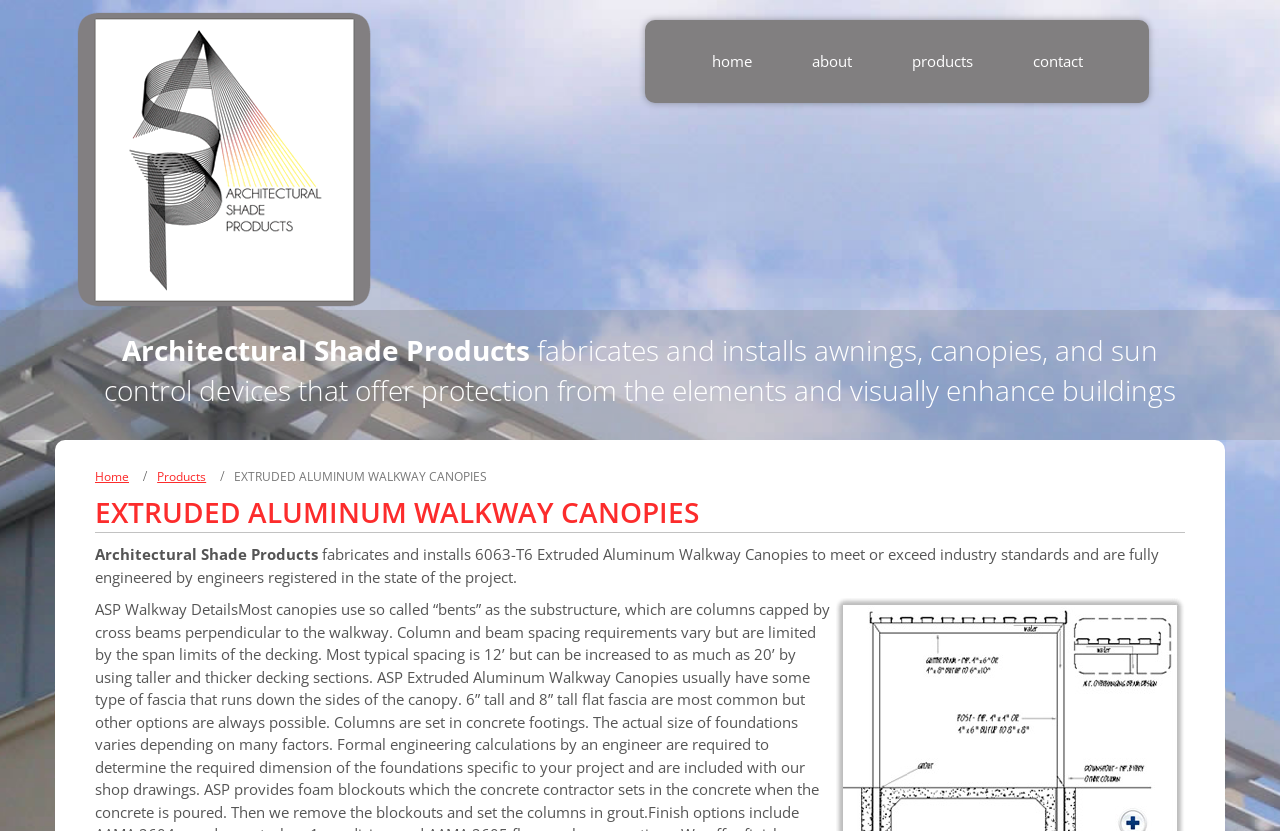Give a short answer to this question using one word or a phrase:
What type of products does Architectural Shade Products fabricate?

Awnings, canopies, and sun control devices